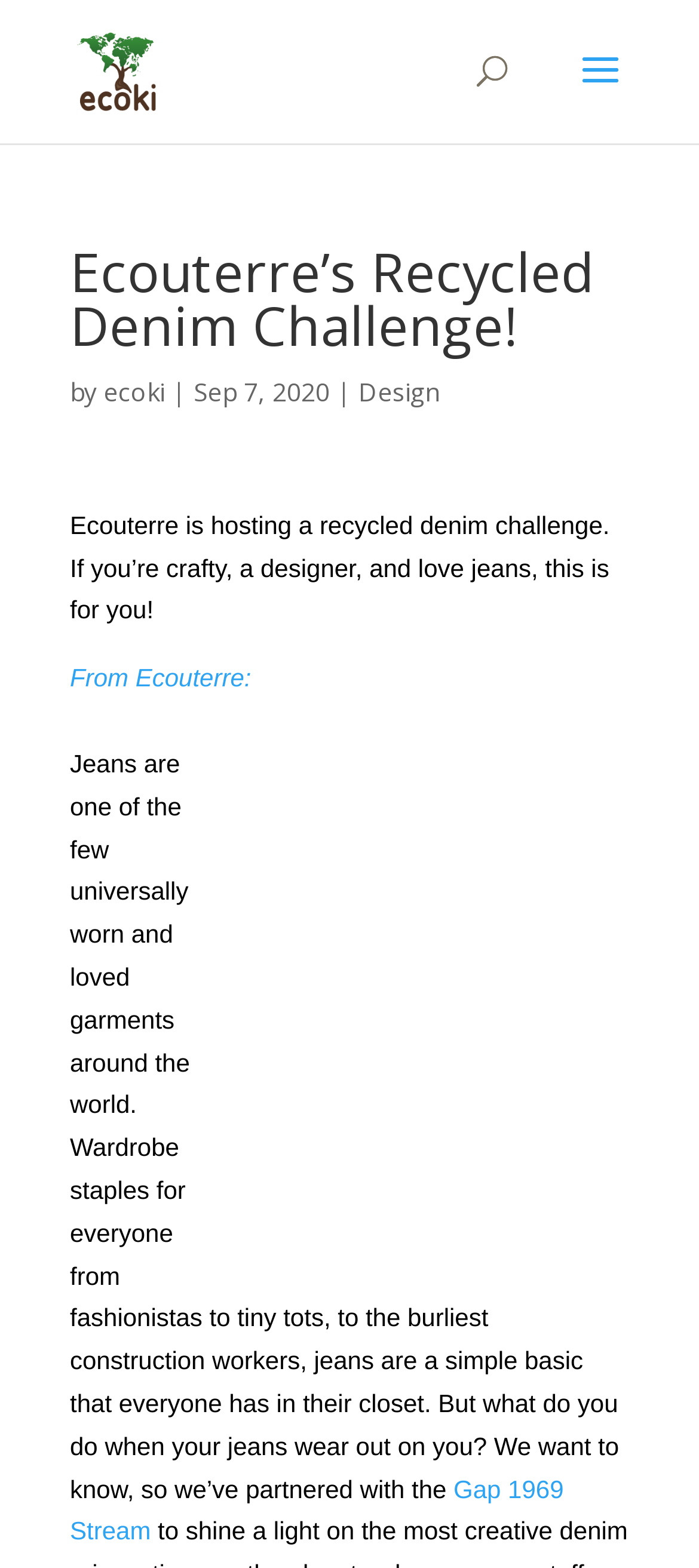Given the element description, predict the bounding box coordinates in the format (top-left x, top-left y, bottom-right x, bottom-right y), using floating point numbers between 0 and 1: alt="Ecoki"

[0.11, 0.035, 0.223, 0.053]